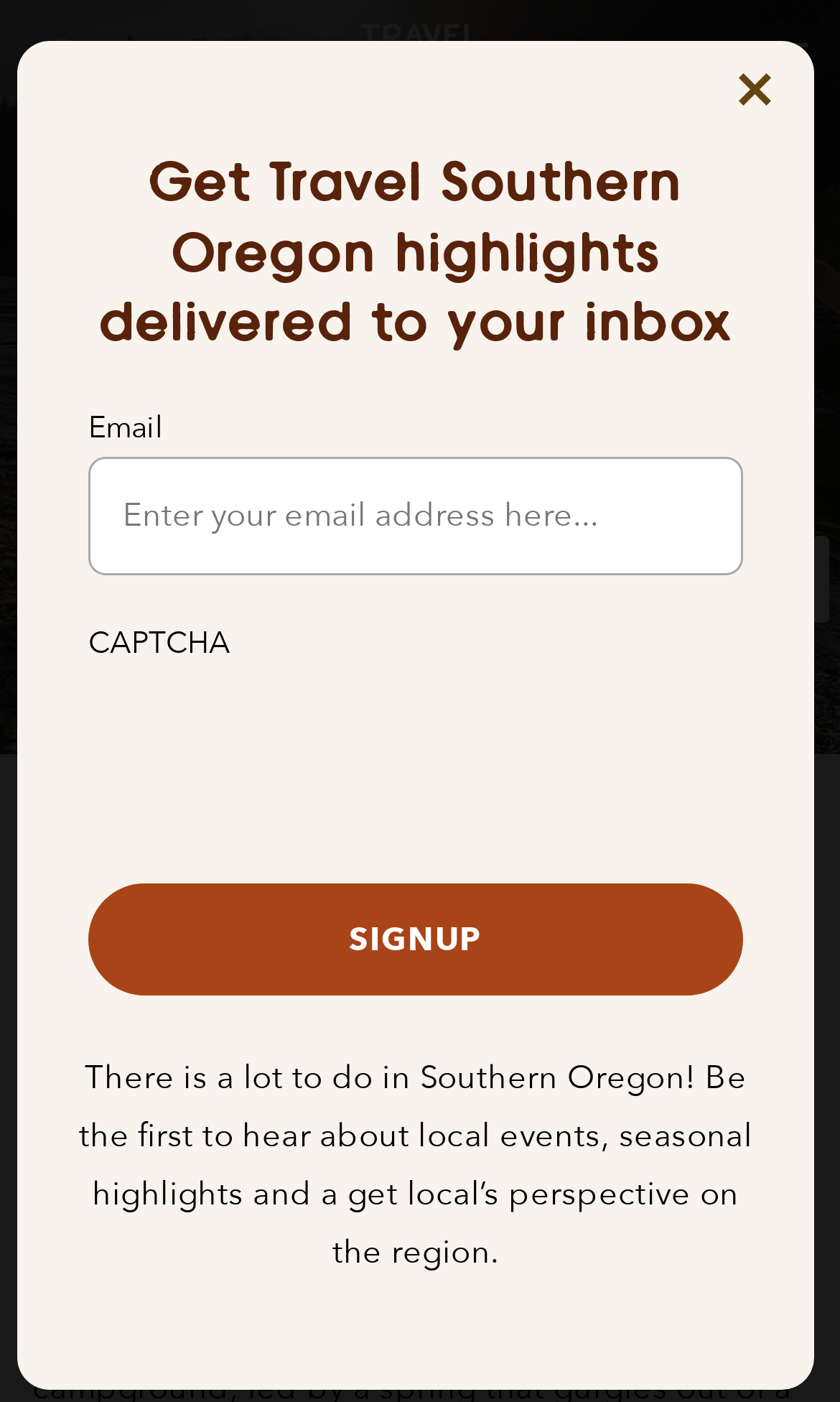Please reply to the following question with a single word or a short phrase:
What can be done on the webpage?

Signup